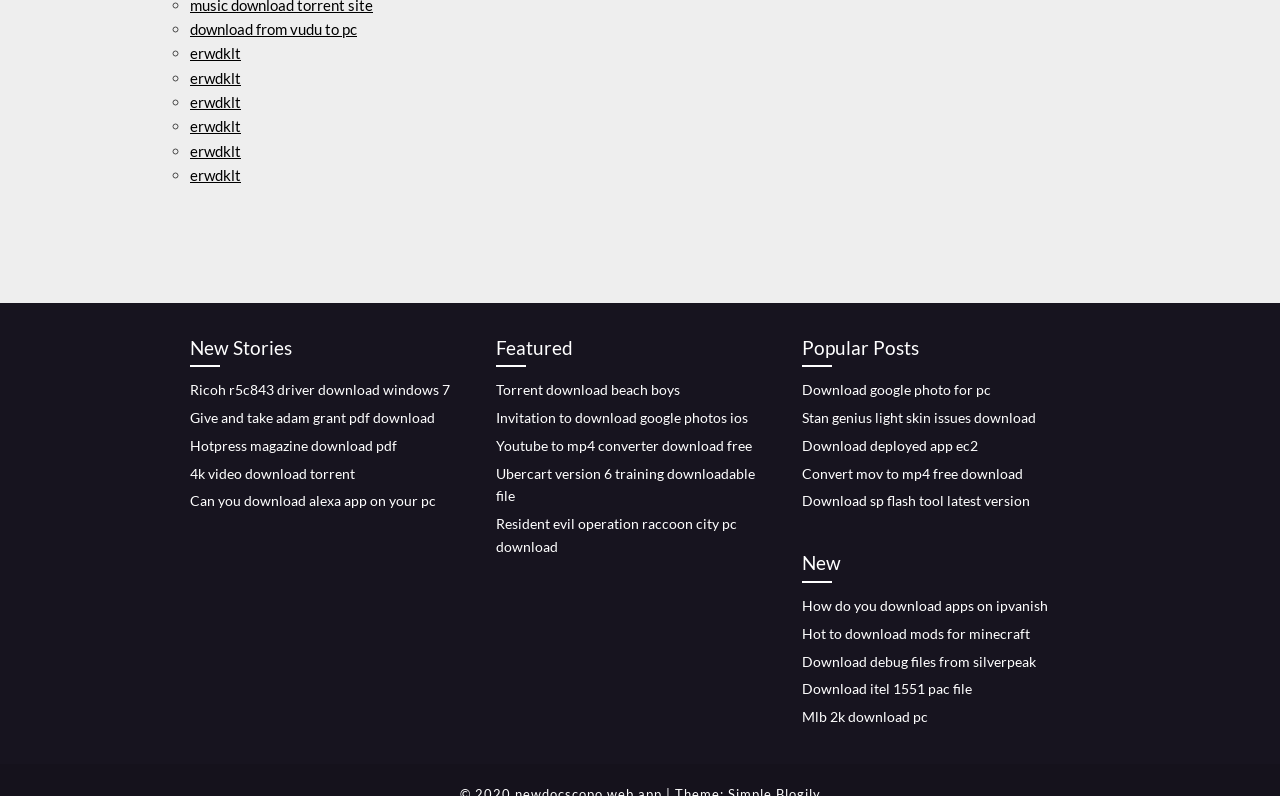Identify the bounding box coordinates for the UI element described as follows: "Mobile Glass Cover Making Machine". Ensure the coordinates are four float numbers between 0 and 1, formatted as [left, top, right, bottom].

None